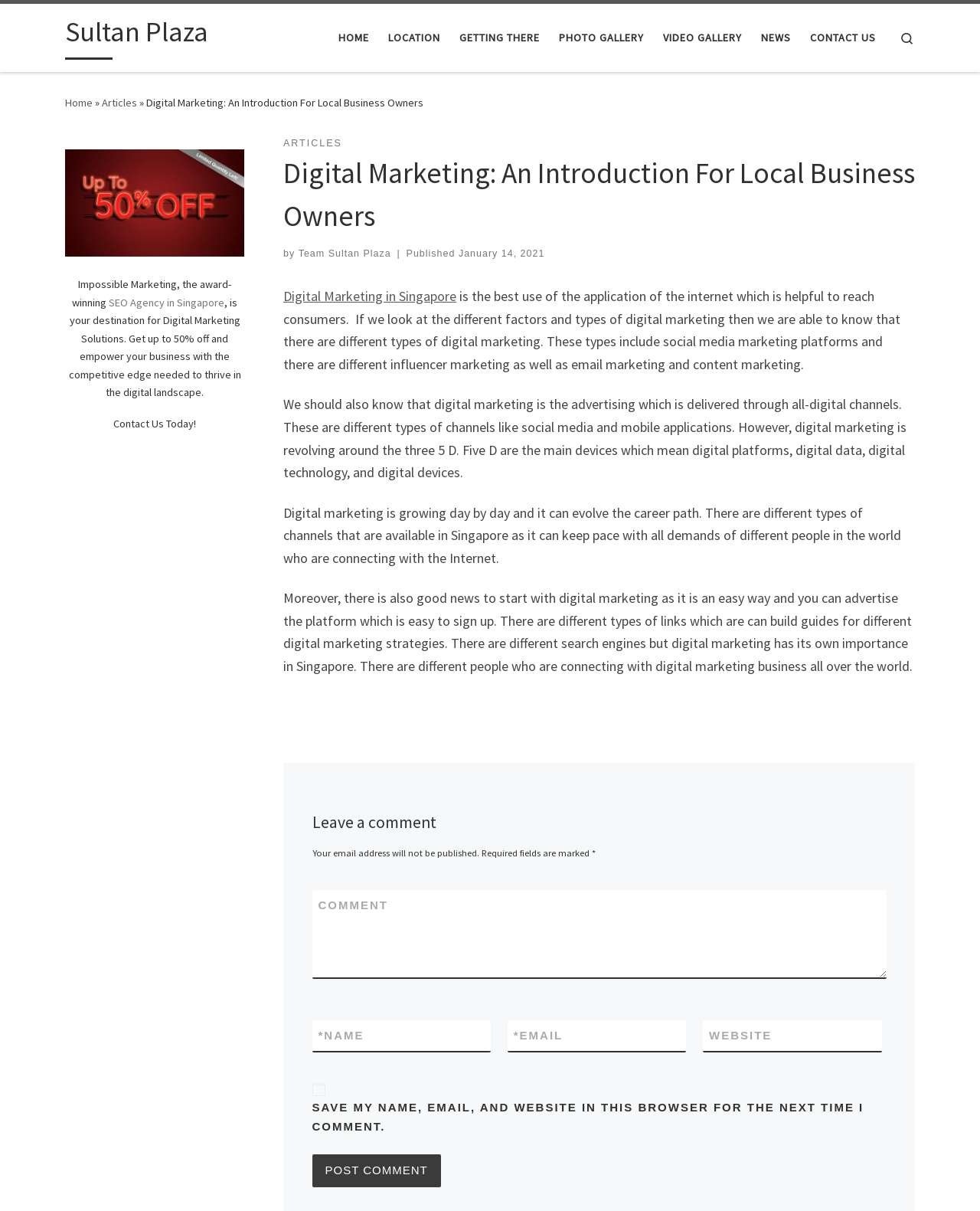What is the name of the award-winning agency mentioned on this webpage?
Look at the screenshot and respond with one word or a short phrase.

Impossible Marketing